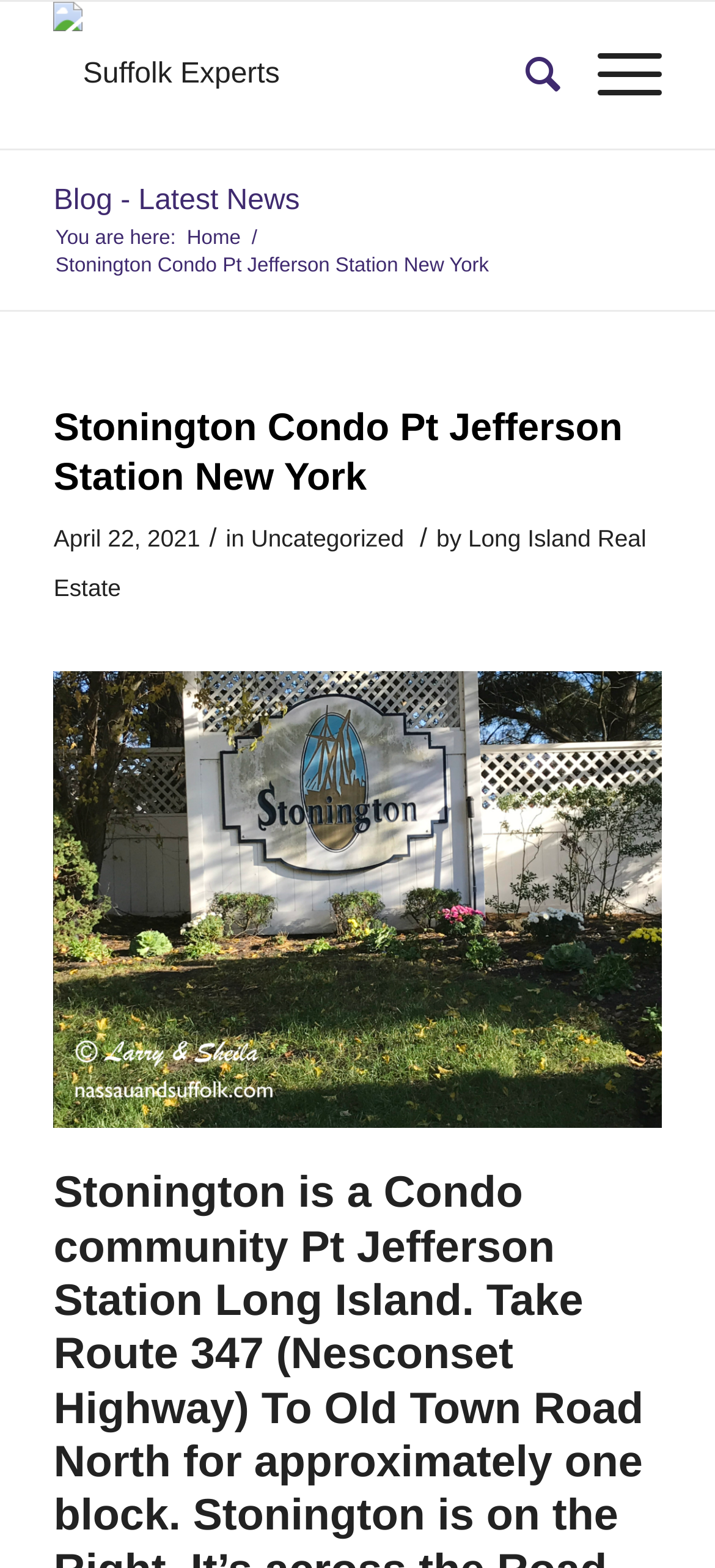From the webpage screenshot, identify the region described by Search. Provide the bounding box coordinates as (top-left x, top-left y, bottom-right x, bottom-right y), with each value being a floating point number between 0 and 1.

[0.684, 0.001, 0.784, 0.095]